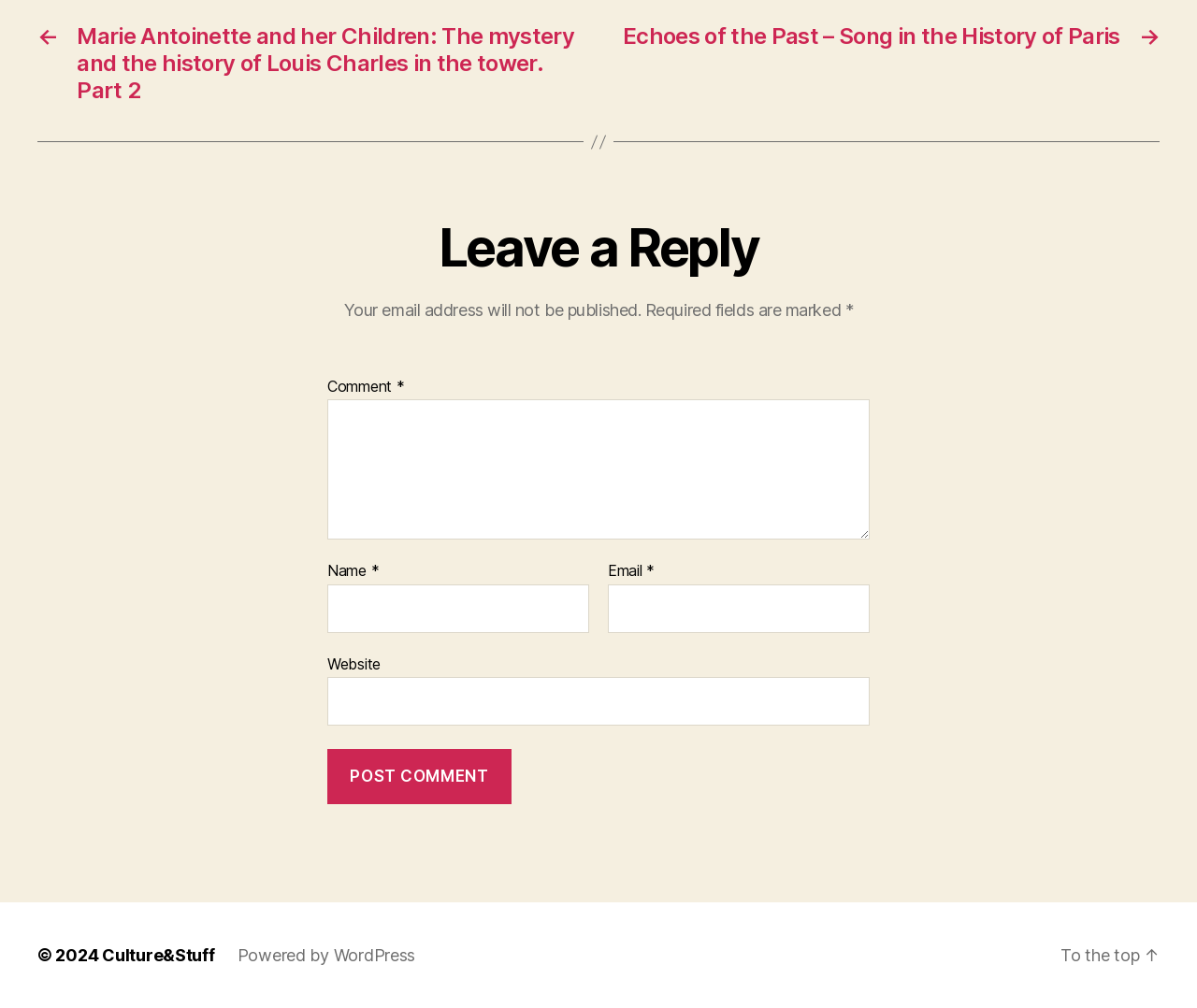Pinpoint the bounding box coordinates for the area that should be clicked to perform the following instruction: "Click the link to read about Marie Antoinette and her Children".

[0.031, 0.022, 0.484, 0.103]